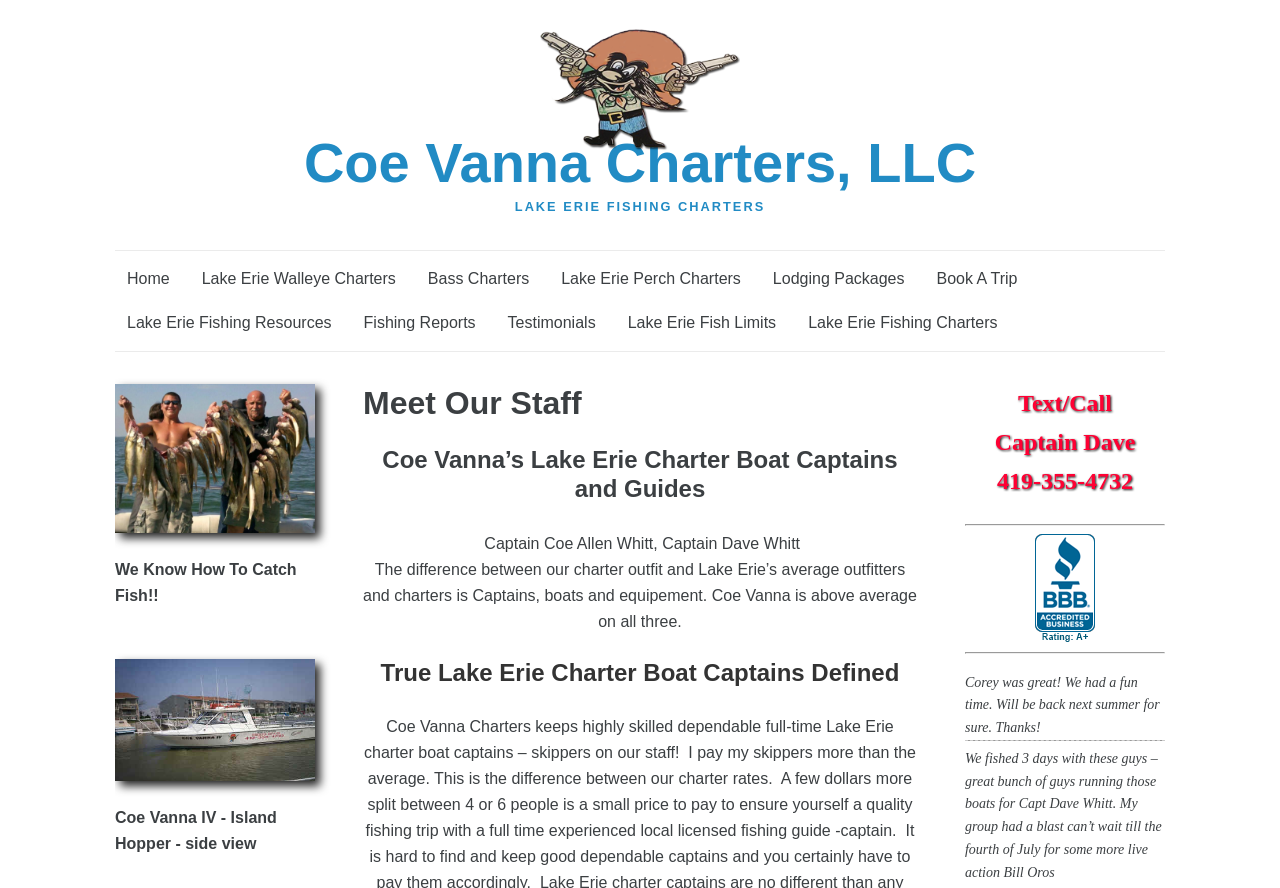Given the element description Fishing Reports, specify the bounding box coordinates of the corresponding UI element in the format (top-left x, top-left y, bottom-right x, bottom-right y). All values must be between 0 and 1.

[0.275, 0.341, 0.381, 0.386]